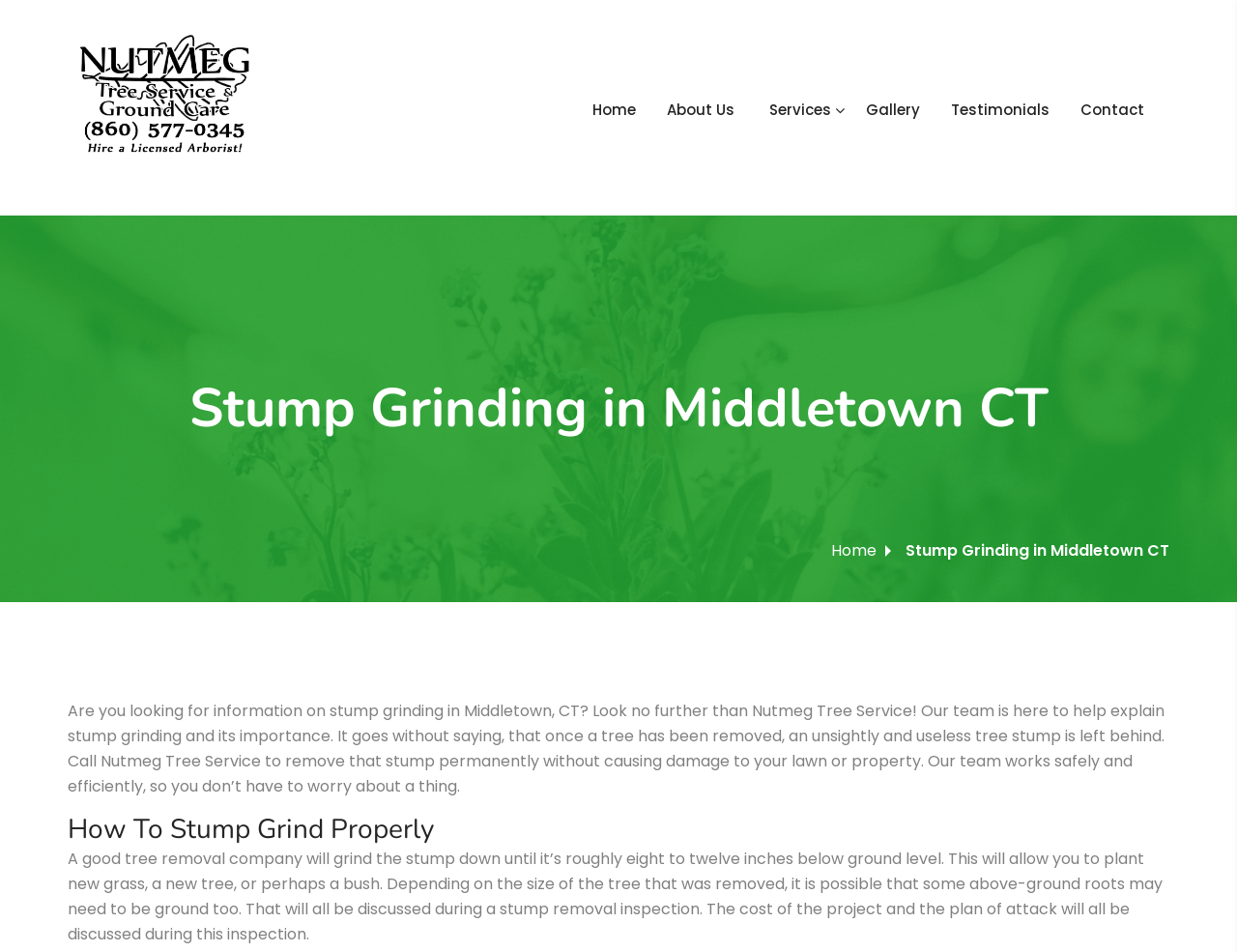Provide a thorough description of the webpage you see.

The webpage is about Nutmeg Tree Service, a company that provides stump grinding services in Middletown, CT. At the top left of the page, there is a logo of Nutmeg Tree, which is an image with a link to the company's homepage. 

Below the logo, there is a heading that reads "Stump Grinding in Middletown CT". 

On the top right of the page, there is a navigation menu with six links: "Home", "About Us", "Services", "Gallery", "Testimonials", and "Contact". 

Further down the page, there is a section that explains the importance of stump grinding and how Nutmeg Tree Service can help. This section is divided into two parts. The first part is a paragraph that describes the stump grinding process and its benefits. The second part is a heading "How To Stump Grind Properly" followed by a paragraph that explains the details of the stump grinding process, including the necessary steps and the cost of the project.